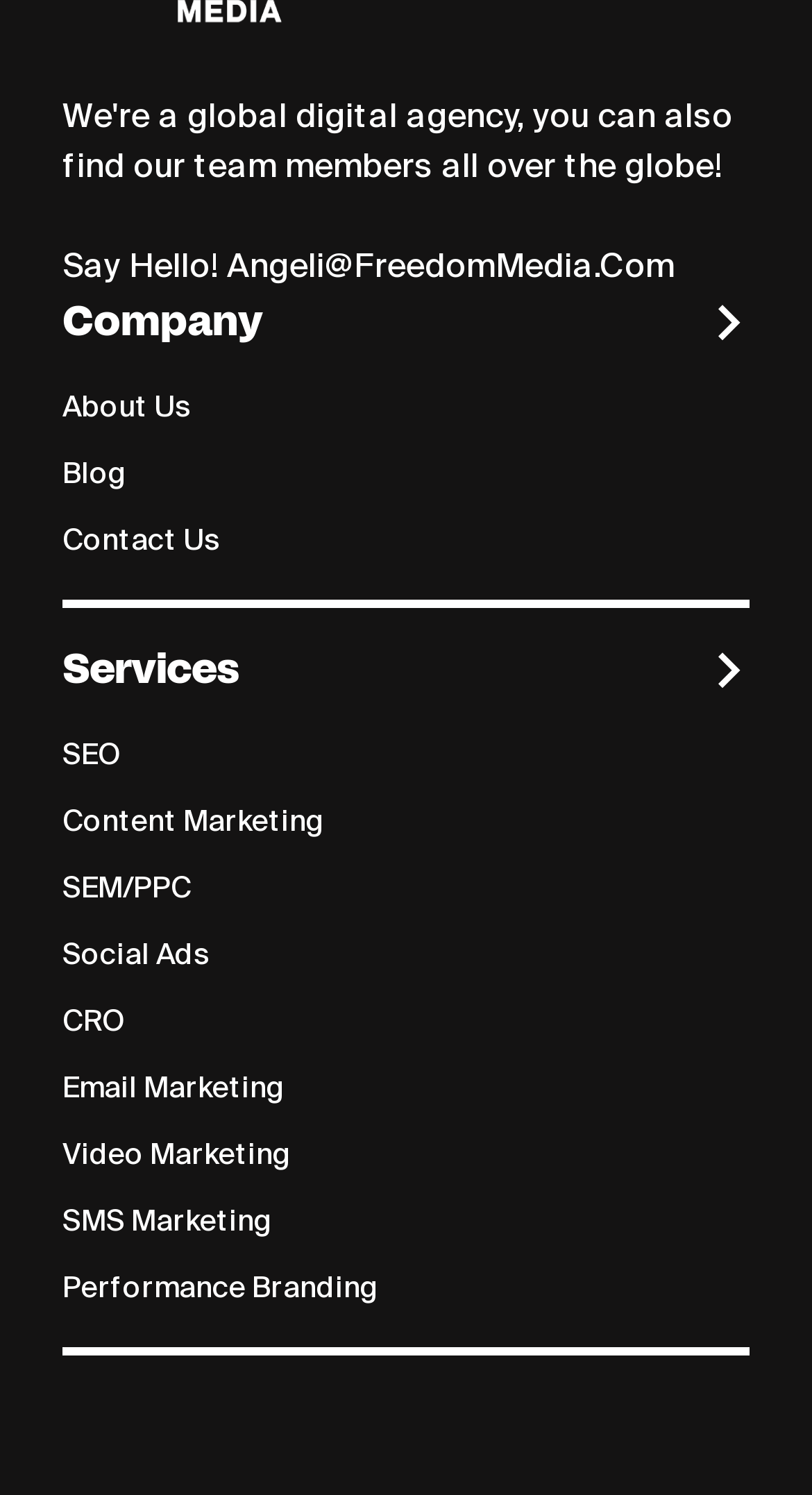Analyze the image and provide a detailed answer to the question: What is the company's contact email?

The contact email is found in the top section of the webpage, where it says 'Say Hello!' and provides the email address 'Angeli@FreedomMedia.Com'.